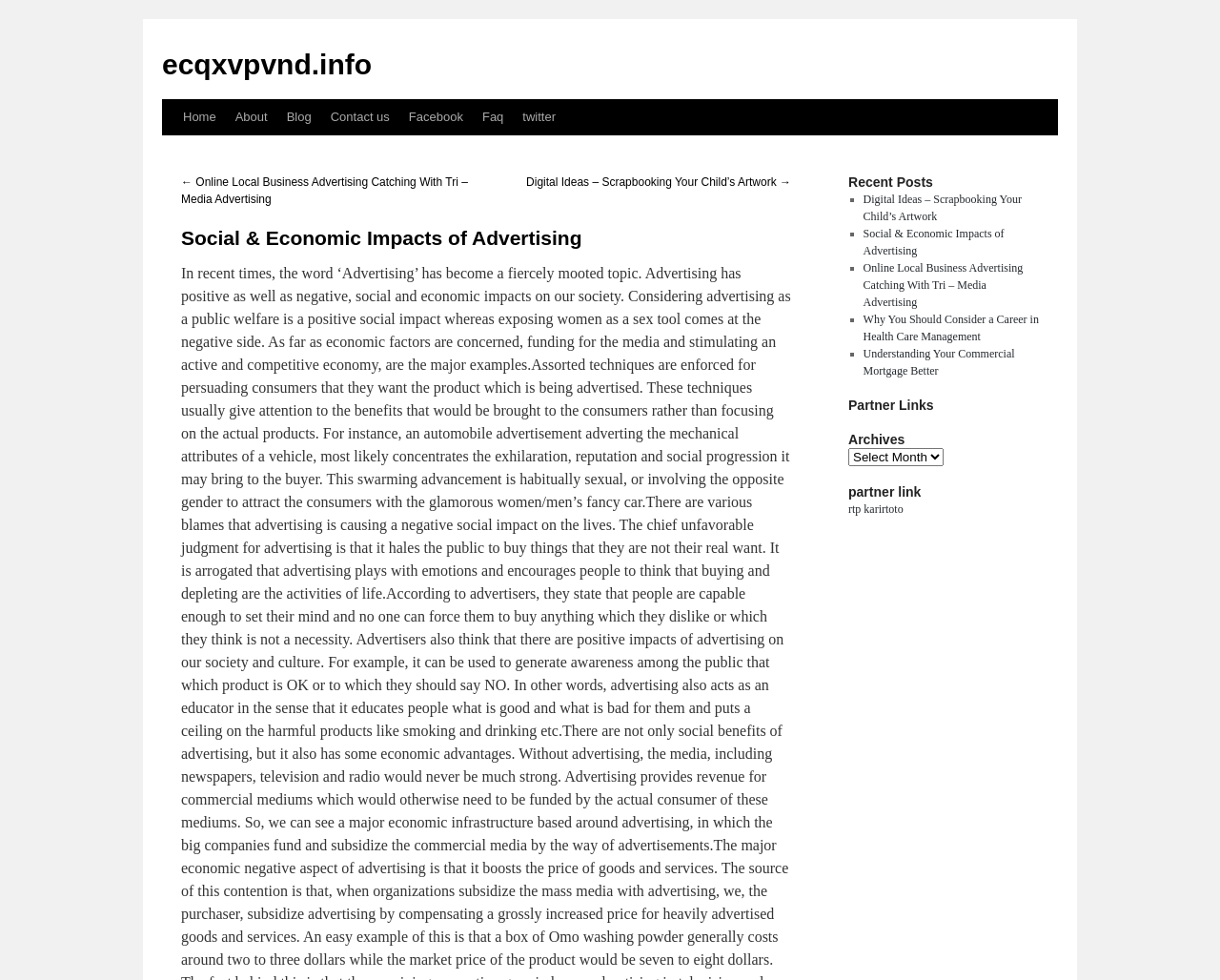Locate the bounding box coordinates of the area that needs to be clicked to fulfill the following instruction: "read about social and economic impacts of advertising". The coordinates should be in the format of four float numbers between 0 and 1, namely [left, top, right, bottom].

[0.148, 0.23, 0.648, 0.256]